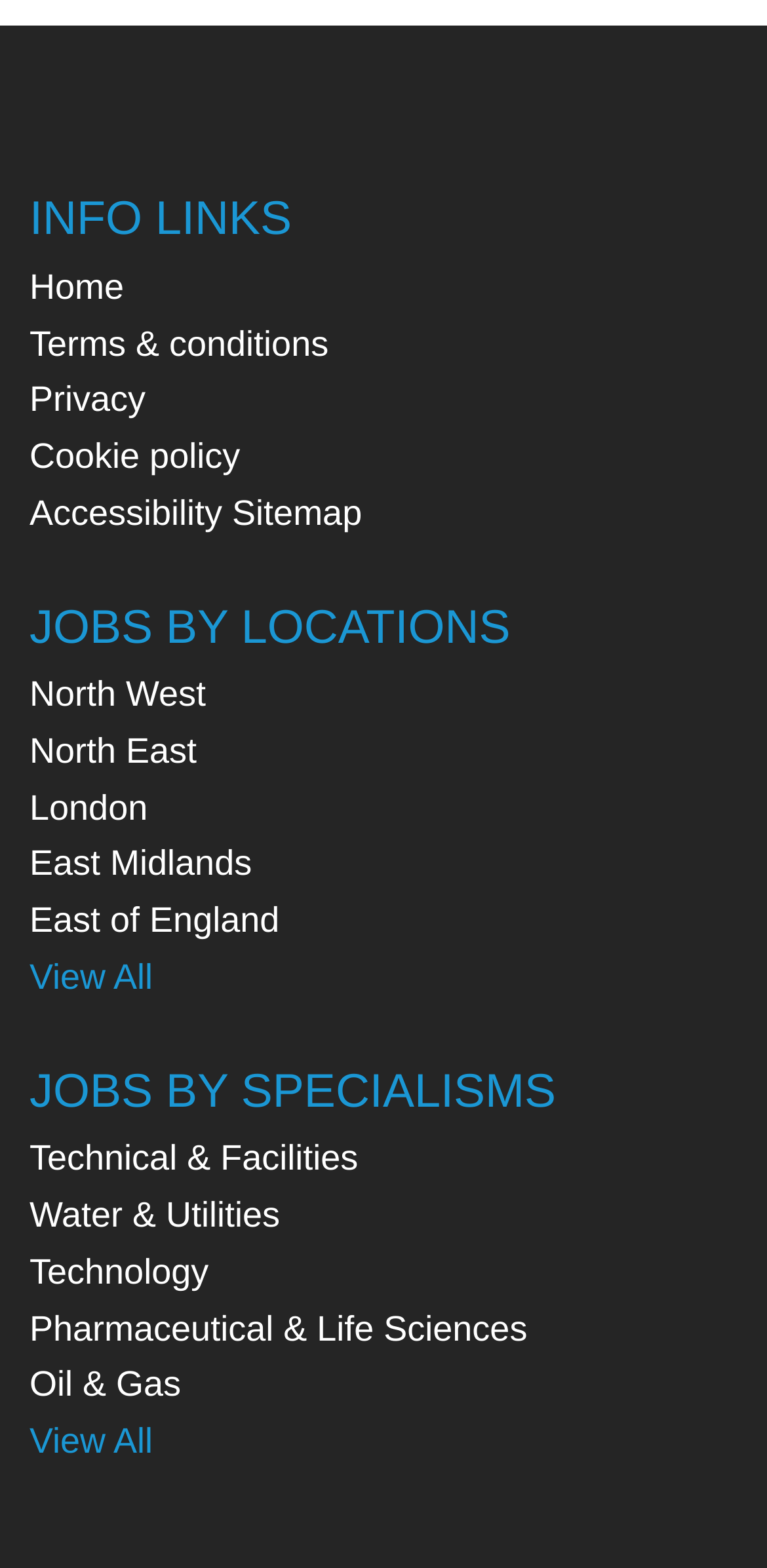What is the purpose of the 'View All' links?
Answer the question in as much detail as possible.

The webpage has 'View All' links under both 'JOBS BY LOCATIONS' and 'JOBS BY SPECIALISMS' headings, which suggest that they are meant to allow users to view all jobs in a particular location or specialization.